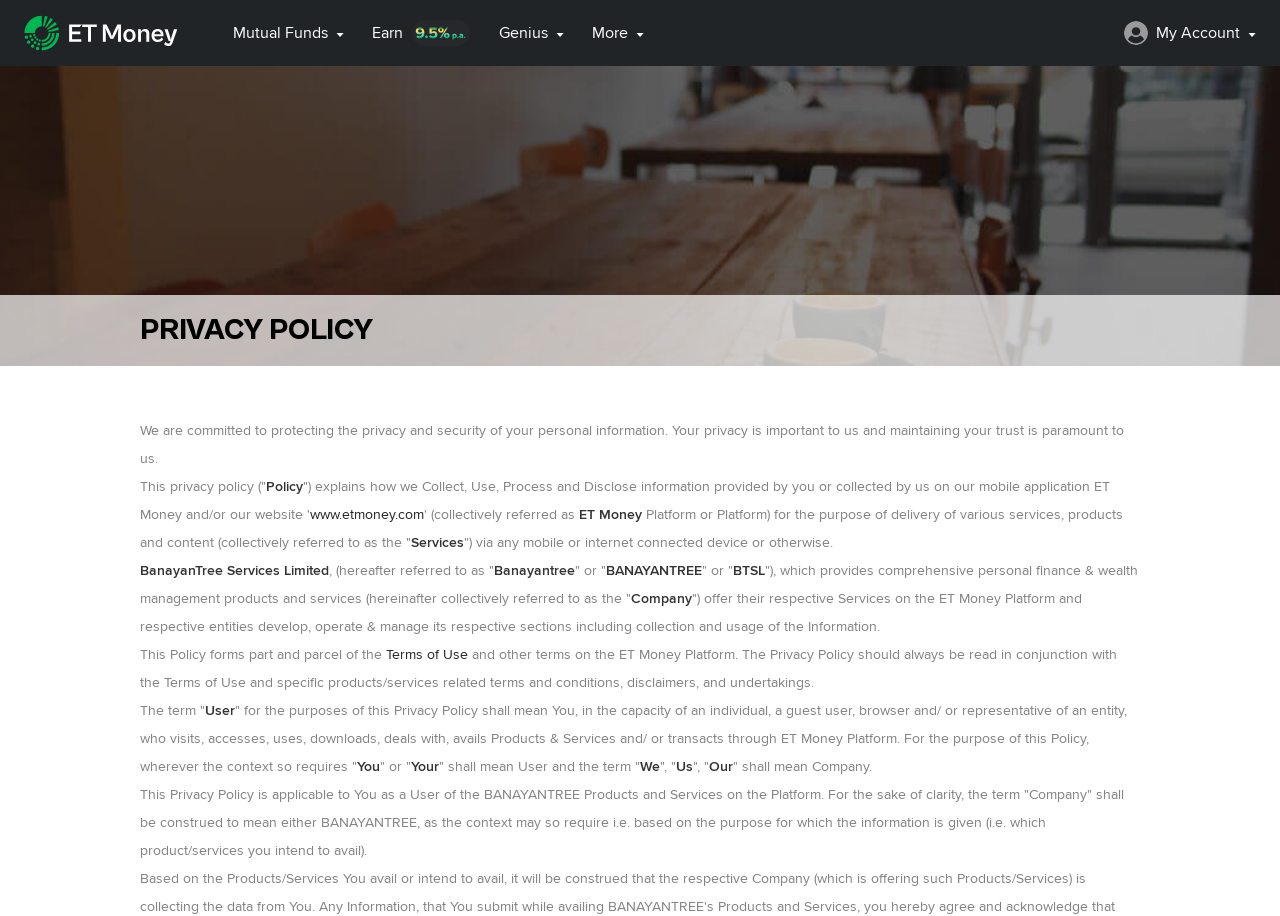Give a detailed account of the webpage.

The webpage is about the privacy policy of ET Money, a financial services company. At the top of the page, there is a promotional offer for ET Money Genius, a premium service, with a discounted price of ₹49 for the first three months. Below this offer, there is a navigation menu with links to "Mutual Funds", "Earn", "Genius", and "More".

On the left side of the page, there is a logo of ET Money, and below it, a link to the company's website, www.etmoney.com. Next to the logo, there is a user profile picture with a button labeled "User pics" and a link to "My Account".

The main content of the page is the privacy policy, which is divided into several sections. The policy explains how ET Money collects, uses, processes, and discloses personal information provided by users or collected by the company on its mobile application and website. The policy also outlines the company's commitment to protecting user privacy and security.

The policy is written in a formal tone and includes several definitions of key terms, such as "User", "Company", and "Platform". It also explains how the policy applies to users of ET Money's products and services and how it should be read in conjunction with the company's terms of use and other relevant terms and conditions.

Throughout the policy, there are several links to related pages, such as the terms of use, and specific products and services related terms and conditions. At the bottom of the page, there is a closing statement that reiterates the company's commitment to user privacy and security.